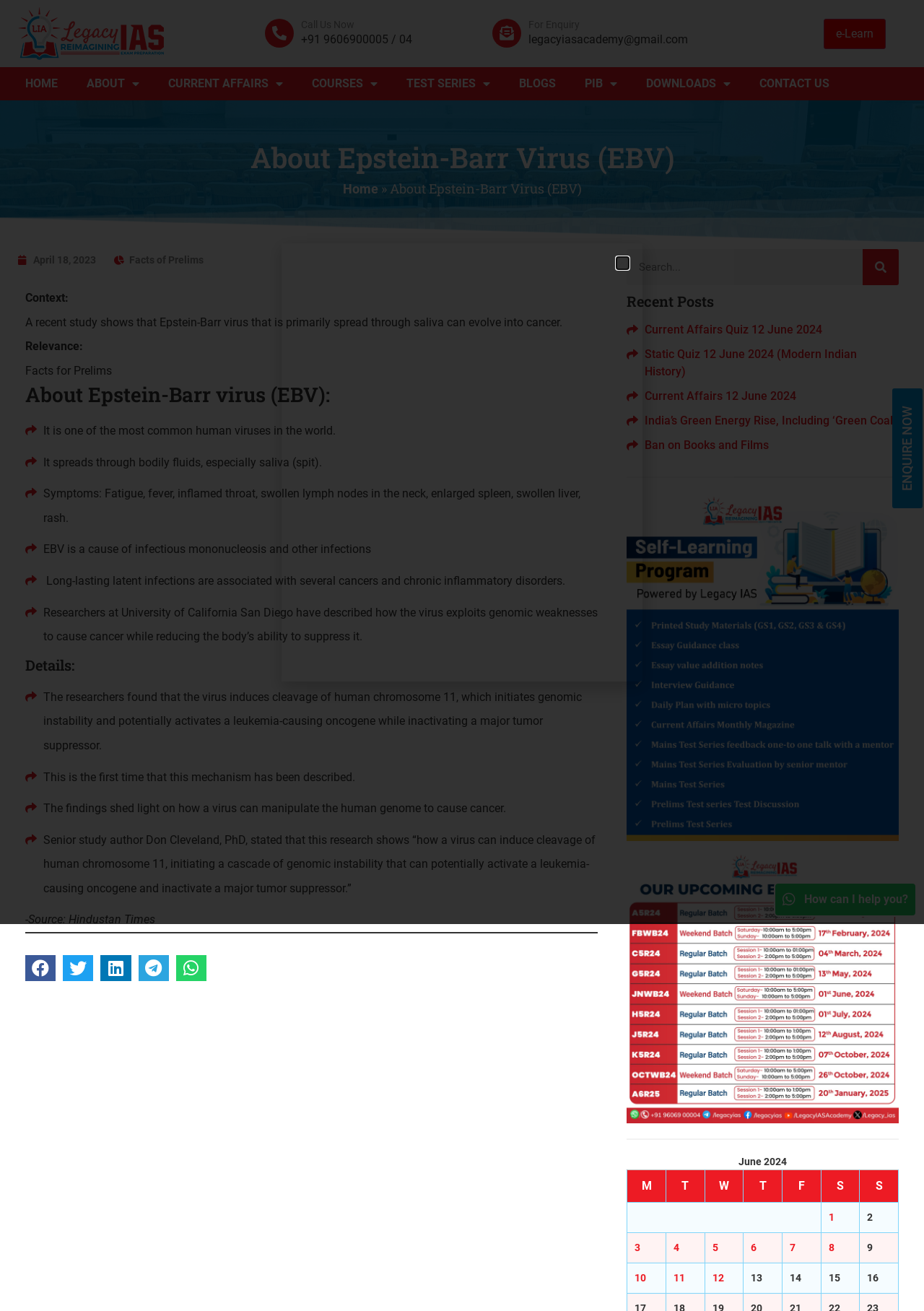Please examine the image and answer the question with a detailed explanation:
What is the symptom of Epstein-Barr virus infection?

The webpage lists the symptoms of Epstein-Barr virus infection, which include fatigue, fever, inflamed throat, swollen lymph nodes in the neck, enlarged spleen, swollen liver, and rash.